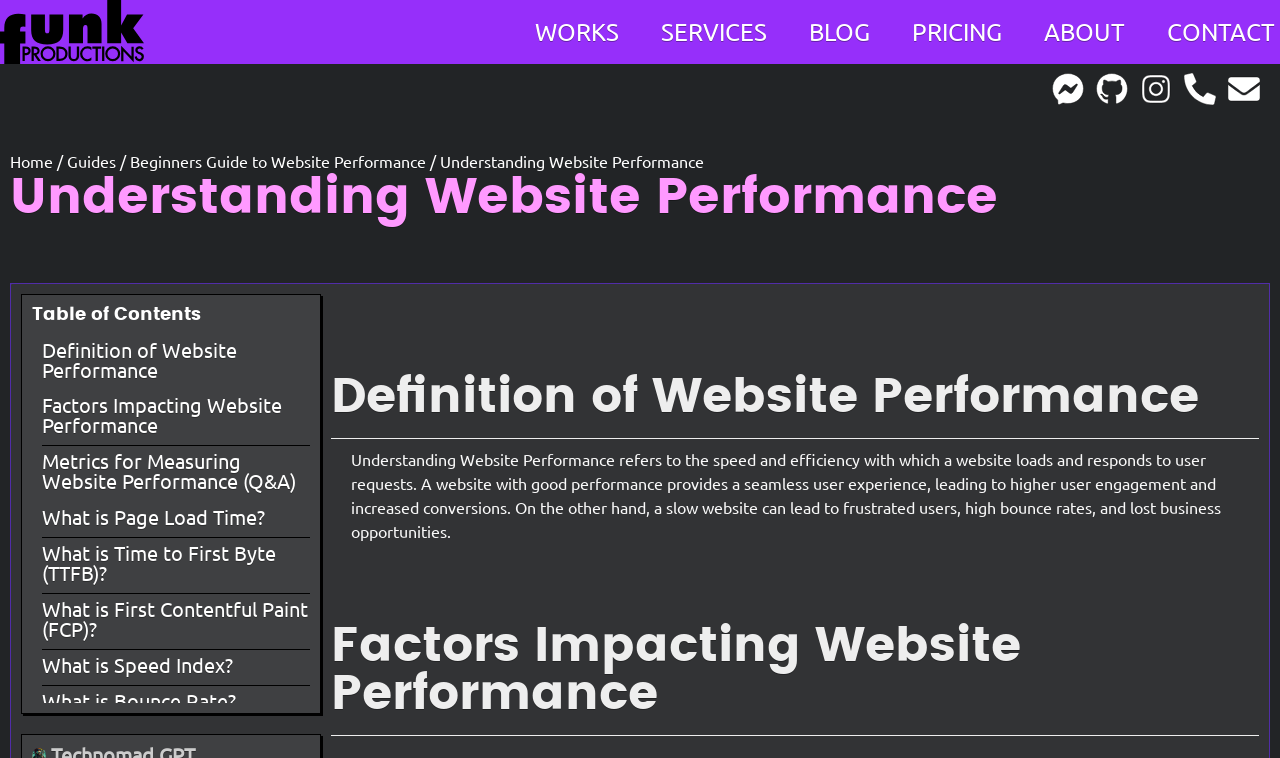Provide the bounding box coordinates of the HTML element this sentence describes: "What is Conversion Rate?". The bounding box coordinates consist of four float numbers between 0 and 1, i.e., [left, top, right, bottom].

[0.033, 0.953, 0.242, 0.999]